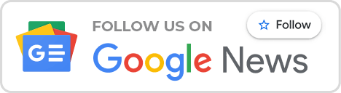Respond with a single word or phrase to the following question:
What is the logo of the button?

Google News logo